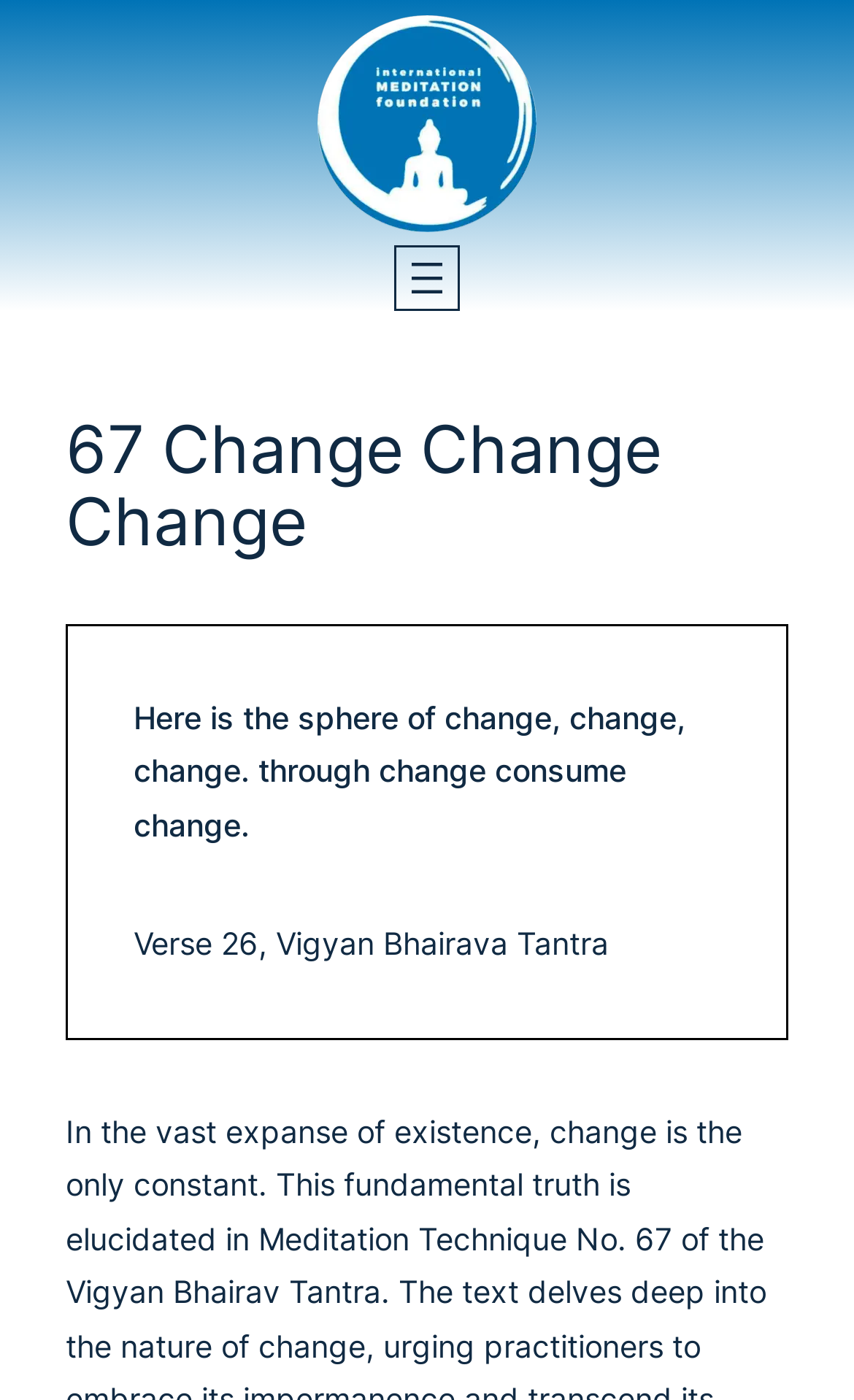Give a one-word or one-phrase response to the question:
What is the layout of the navigation?

Primary